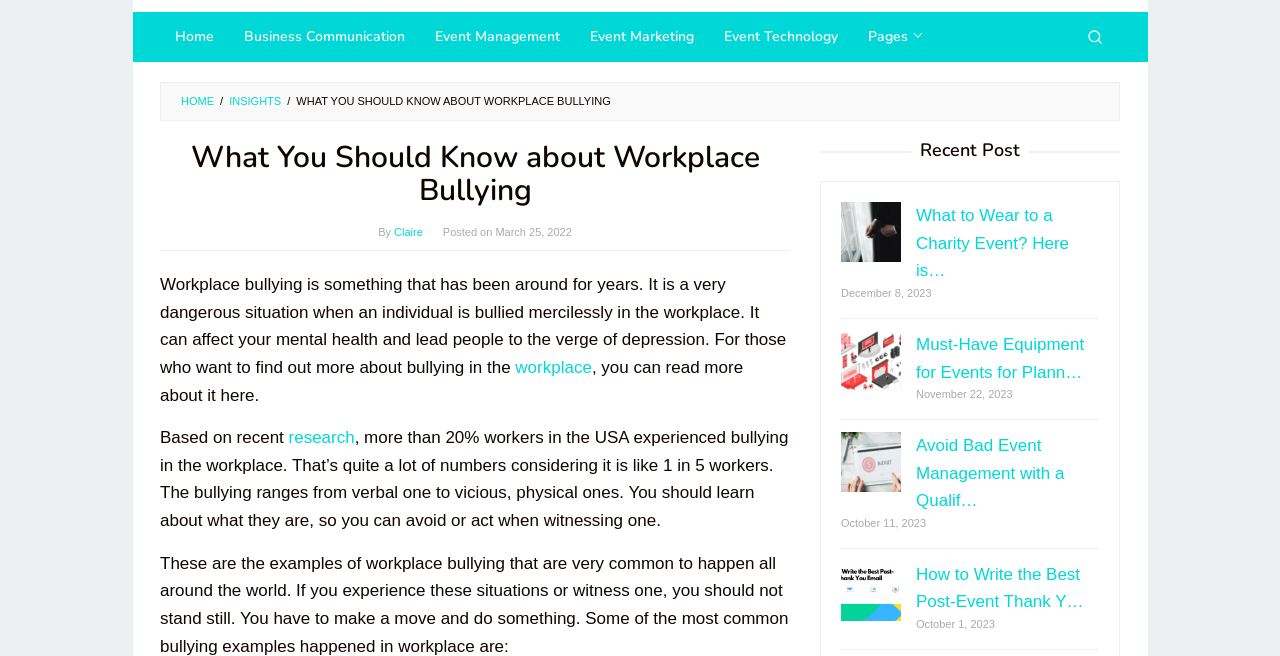Can you specify the bounding box coordinates of the area that needs to be clicked to fulfill the following instruction: "Search for something"?

[0.836, 0.018, 0.875, 0.094]